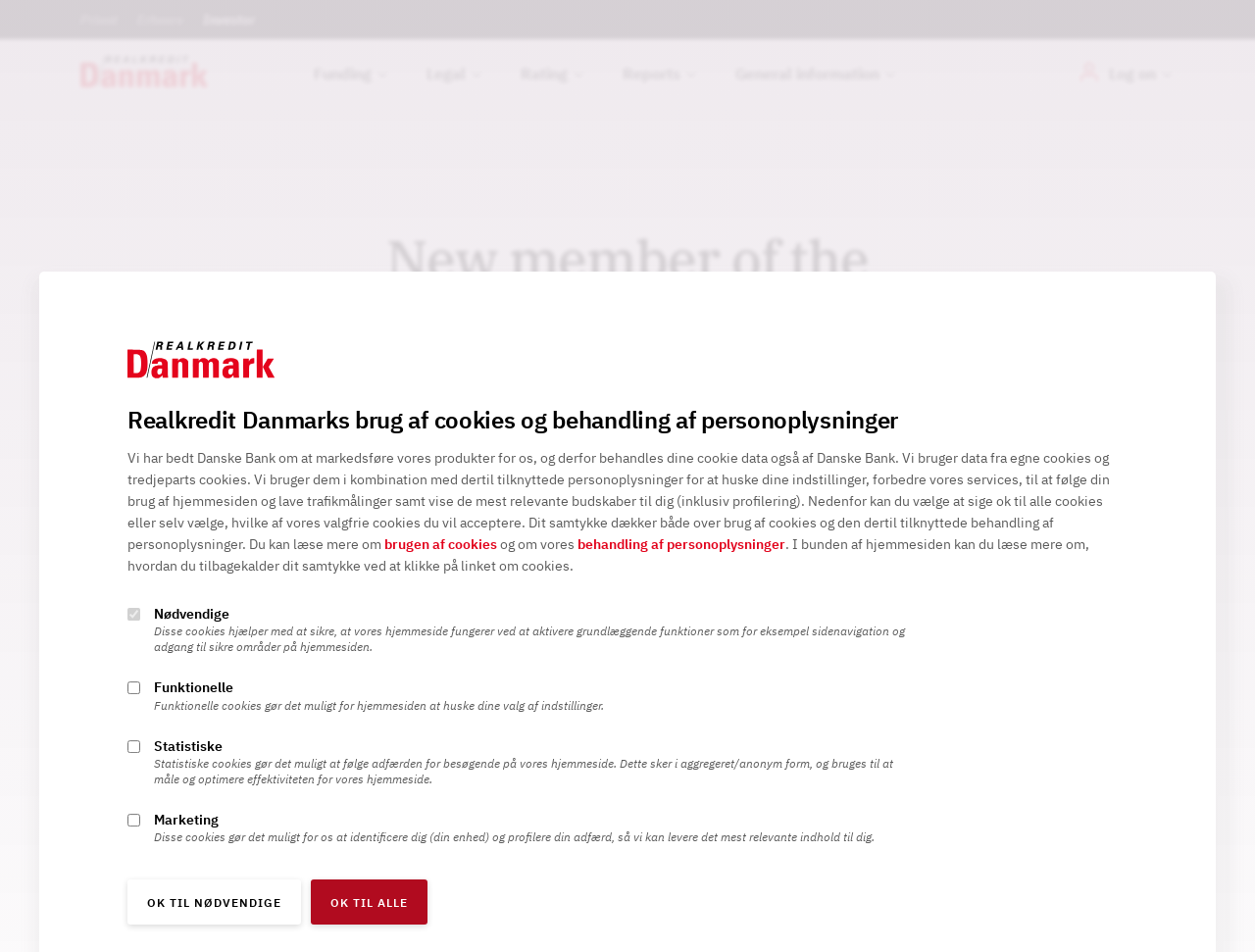Respond to the following question with a brief word or phrase:
How many years has Bjarne Aage Jørgensen been part of the Danske Bank Group?

44 years